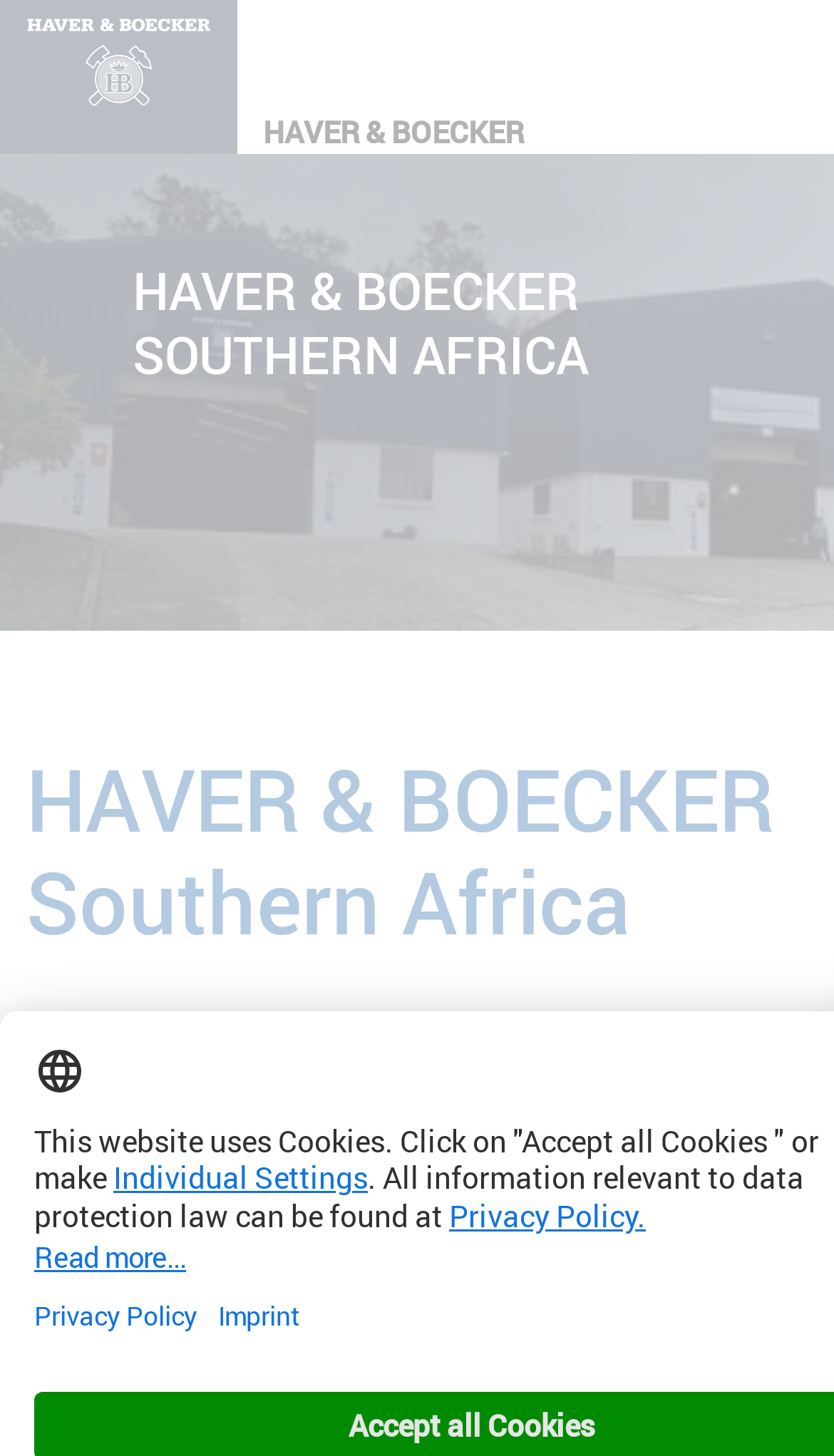Write a detailed summary of the webpage, including text, images, and layout.

The webpage is about Haver & Boecker Southern Africa. At the top left corner, there is a logo image with the text "Logo Logo" next to it. To the right of the logo, the company name "HAVER & BOECKER" is displayed prominently. Below the company name, a larger text "HAVER & BOECKER SOUTHERN AFRICA" is centered on the page.

A large background image spans the entire width of the page, taking up about the top half of the screen. Below this image, a heading "HAVER & BOECKER Southern Africa" is displayed near the top of the page.

On the top right side of the page, there is a language selection button with a small flag icon, accompanied by a tooltip. Below the language selection button, there are three links: "Individual Settings", "Privacy Policy", and "Open Privacy Policy". The "Privacy Policy" link is followed by a brief sentence describing where to find data protection information.

At the very bottom of the page, there are two more links: "Open Privacy Policy" and "Open Imprint", which are centered on the page.